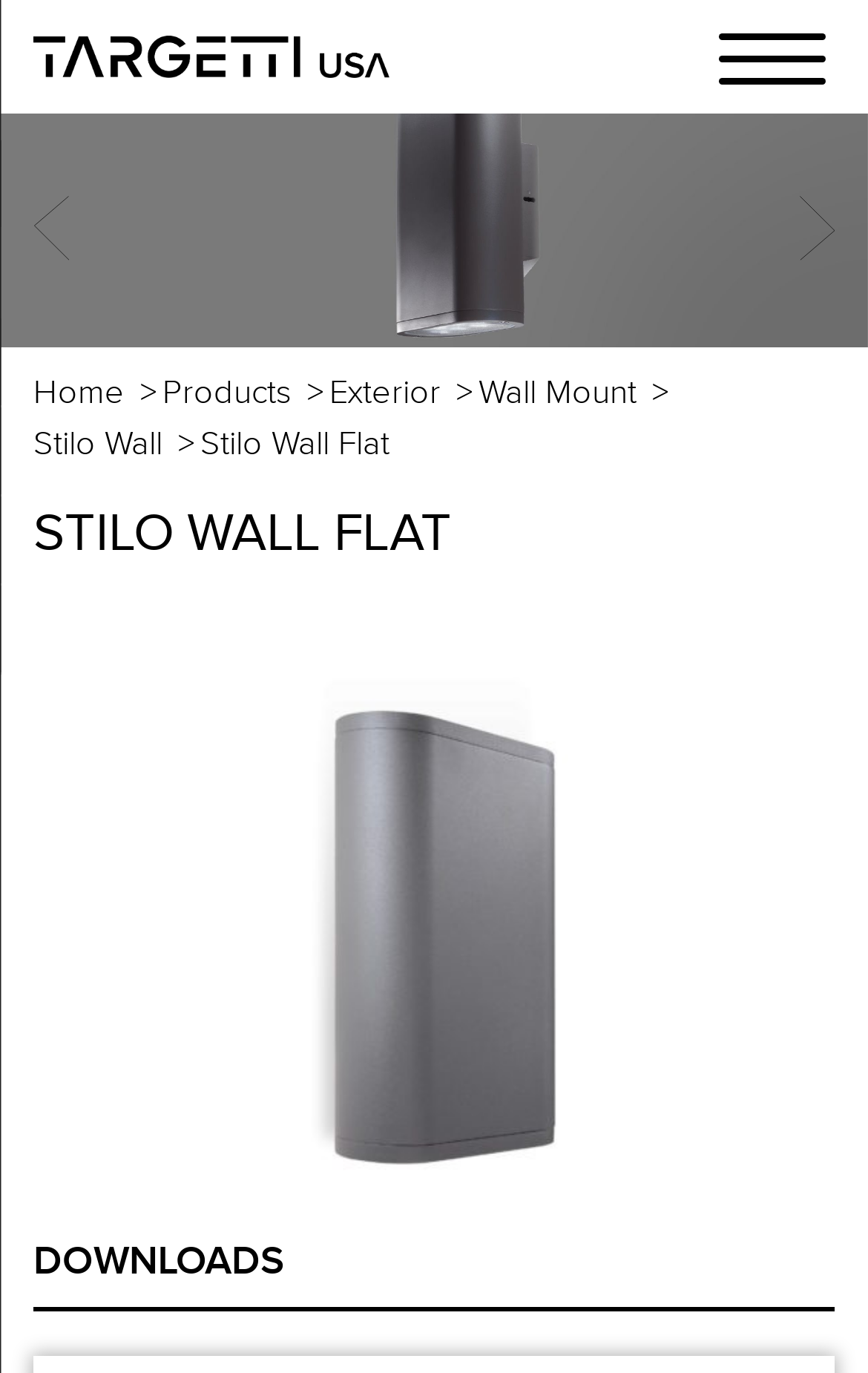Generate a thorough description of the webpage.

The webpage is about STILO WALL FLAT, a contemporary shaped LED sconce. At the top right corner, there is a button labeled "Menu Trigger". On the top left, there is a logo image with a link to the homepage. Below the logo, there is a large image of the STILO WALL FLAT product, spanning the entire width of the page.

On the top navigation bar, there are five links: "Home", "Products", "Exterior", "Wall Mount", and "Stilo Wall". Below the navigation bar, there is a heading "STILO WALL FLAT" in a prominent font size. Underneath the heading, there is a figure containing a large image of the product, which takes up most of the page's width.

On the left side of the page, there are two small buttons with images, one above the other. On the right side, there is another pair of similar buttons, mirroring the ones on the left. At the very bottom of the page, there is a heading "DOWNLOADS".